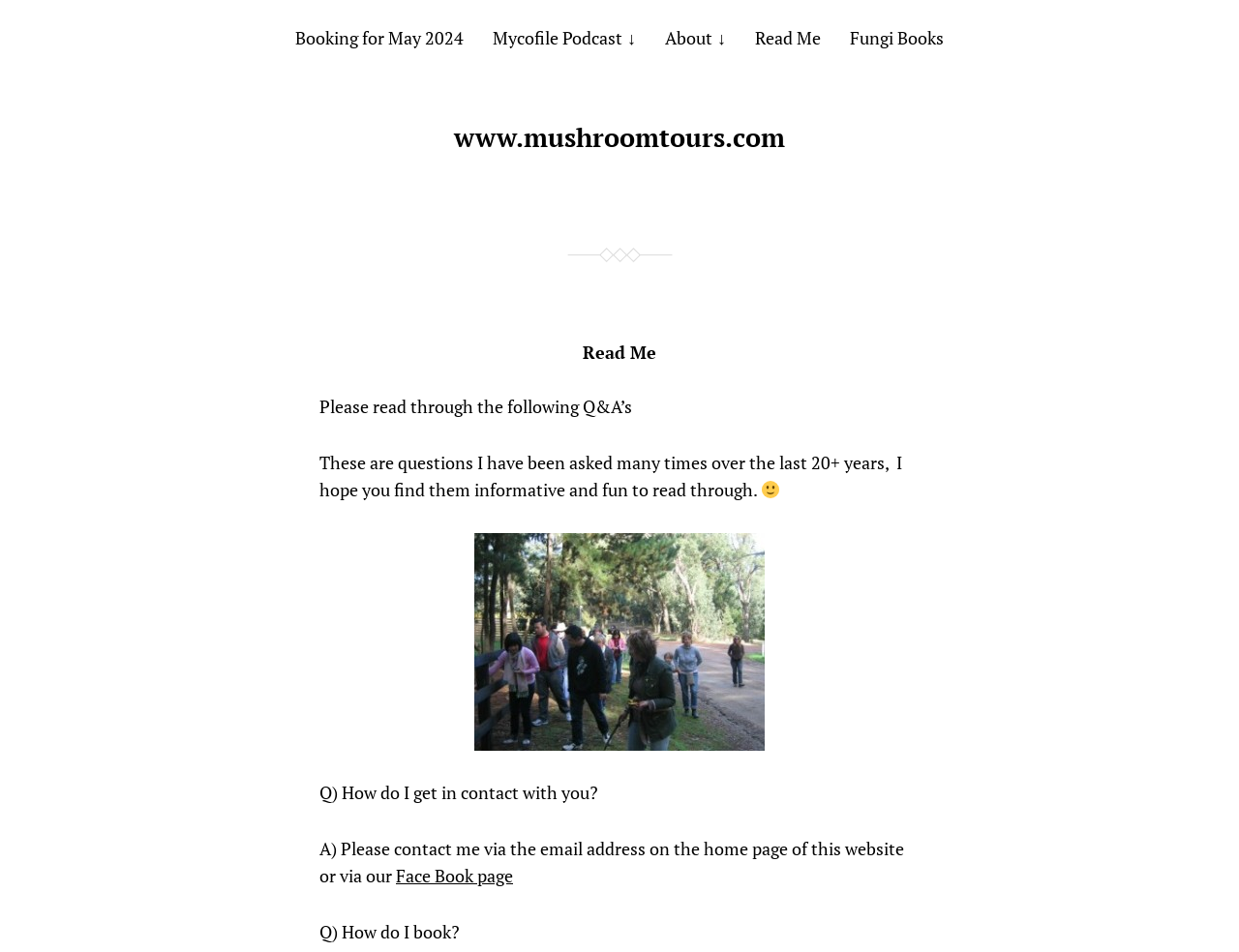Look at the image and answer the question in detail:
What is the name of the website?

The name of the website can be found in the link at the top of the page, which says 'www.mushroomtours.com'.